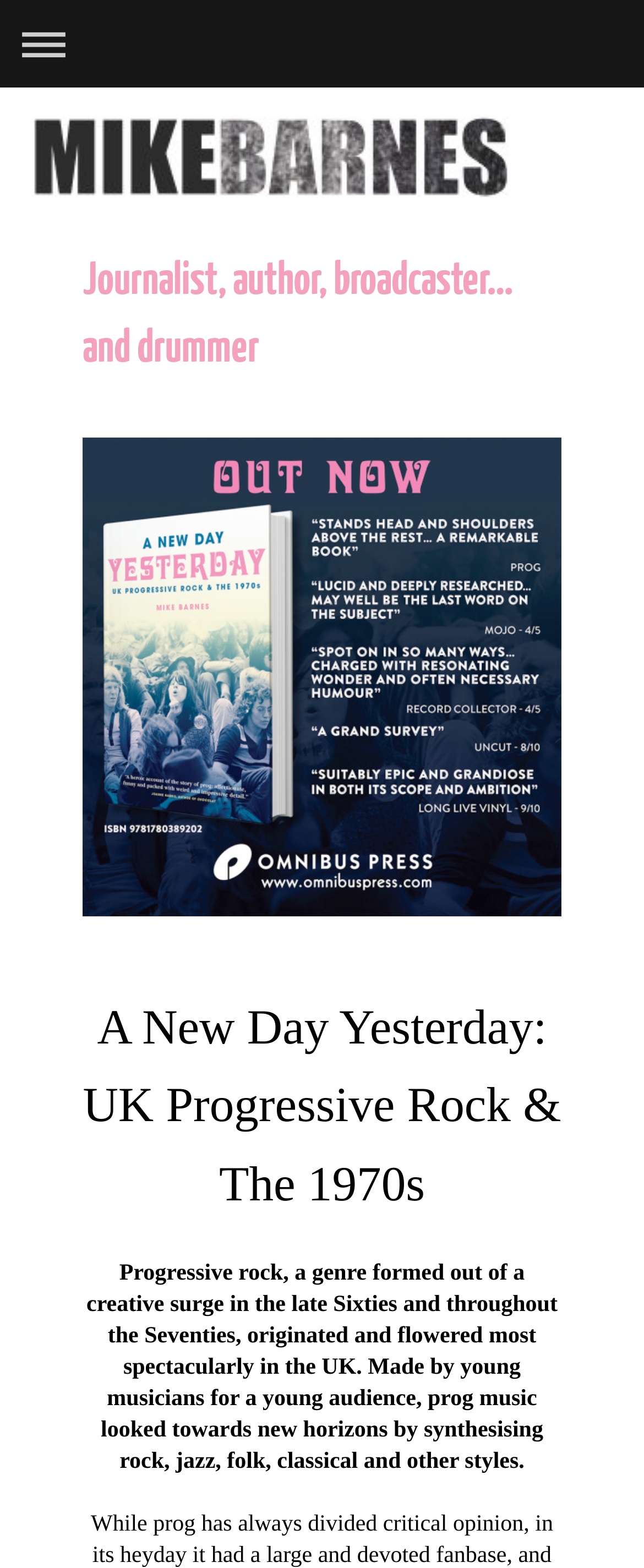Create an in-depth description of the webpage, covering main sections.

The webpage is about Mike Barnes, a journalist, author, broadcaster, and drummer. At the top left corner, there is a navigation link to expand or collapse the navigation menu. Below this link, a heading introduces Mike Barnes with his multiple professions and hobbies. 

To the right of this heading, there is a link with no text. Below this link, there is another heading with no text, followed by a third heading that mentions "A New Day Yesterday: UK Progressive Rock & The 1970s" with a superscript symbol. 

On the right side of the page, near the bottom, there is a static text "VENDO". Below the third heading, there is a paragraph of text that describes progressive rock as a genre that originated in the UK in the late Sixties and Seventies, combining different styles such as rock, jazz, folk, classical, and more.